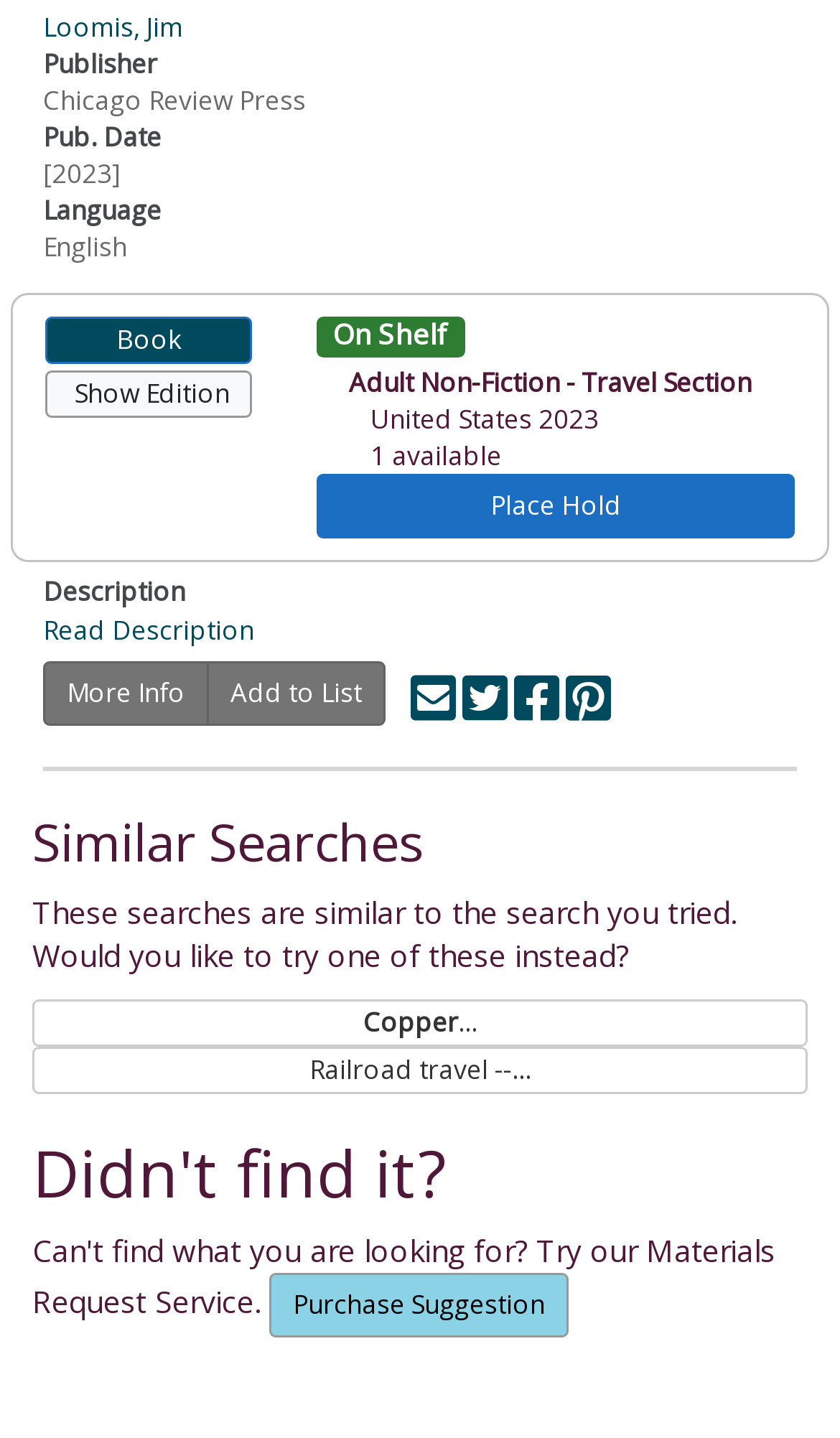Analyze the image and deliver a detailed answer to the question: What is the publication date of the book?

The publication date of the book can be found in the section that lists the book's details, where it says 'Pub. Date' followed by '[2023]'.